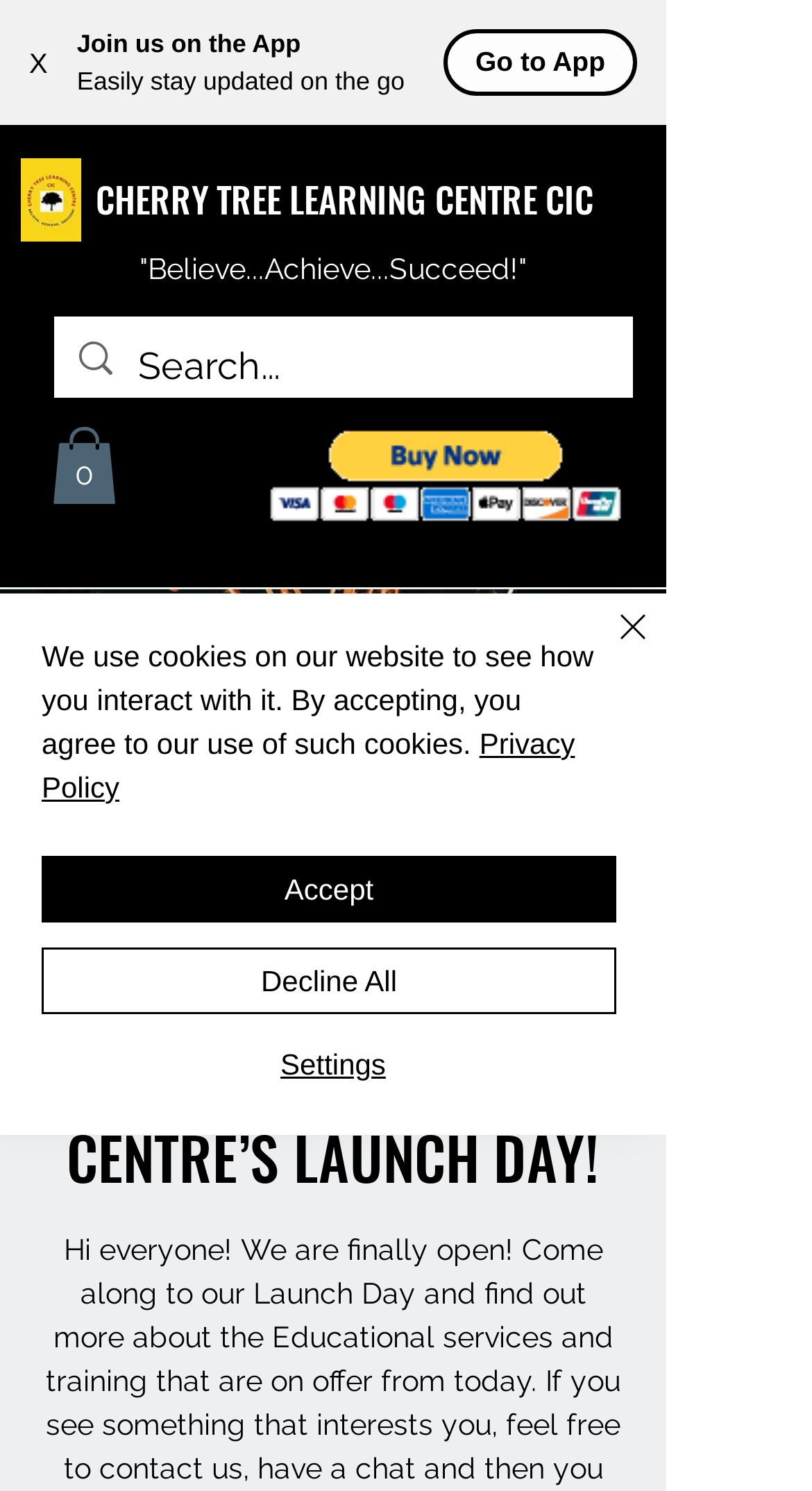Provide the bounding box coordinates for the area that should be clicked to complete the instruction: "Open navigation menu".

[0.679, 0.0, 0.782, 0.056]